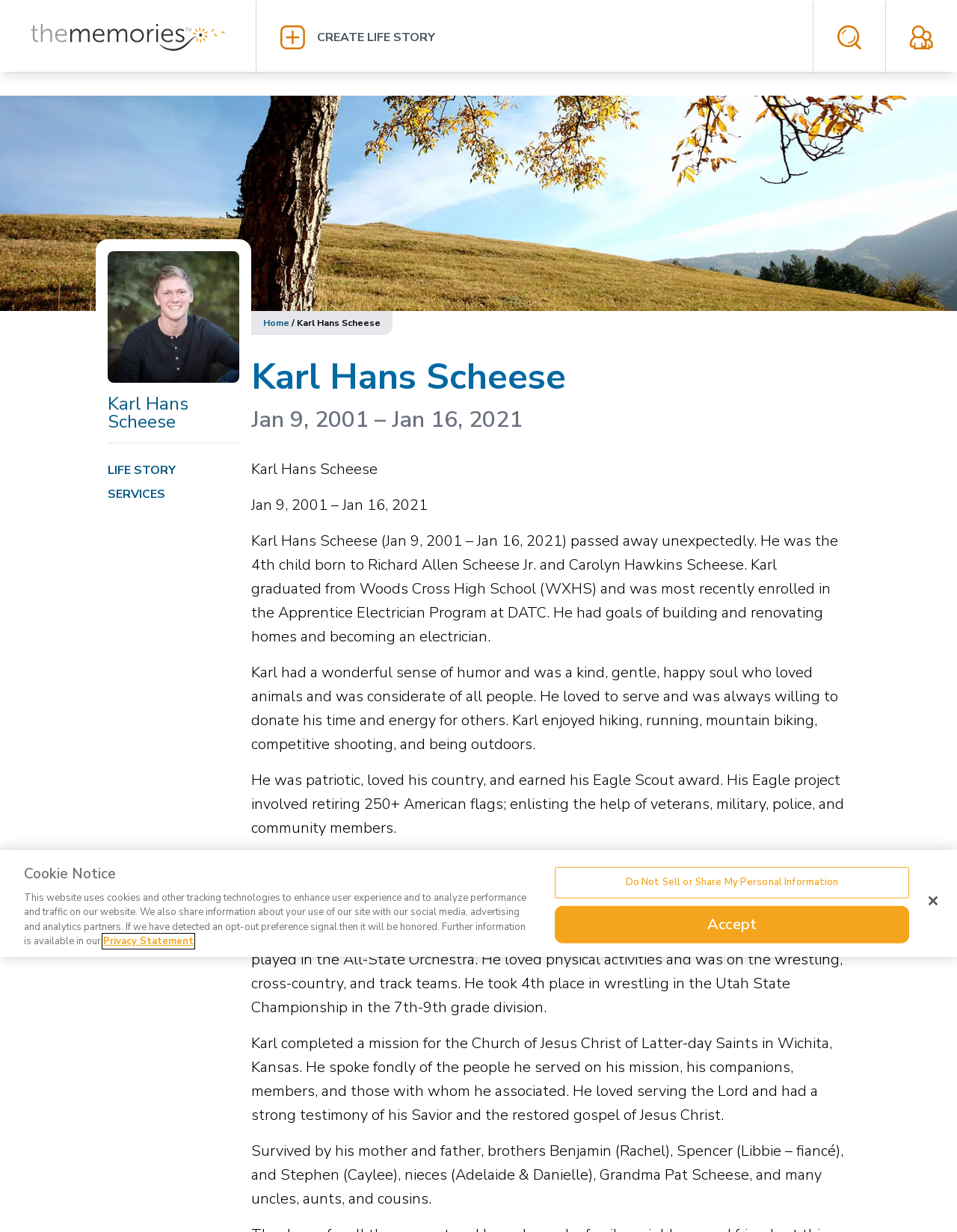Please provide the bounding box coordinate of the region that matches the element description: title="My Account". Coordinates should be in the format (top-left x, top-left y, bottom-right x, bottom-right y) and all values should be between 0 and 1.

[0.951, 0.021, 0.975, 0.04]